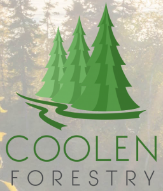What is the shape of the path in the logo?
Please provide a detailed and comprehensive answer to the question.

The path in the logo is in a gentle curve, which enhances the natural theme of the logo and adds a sense of serenity to the overall design.